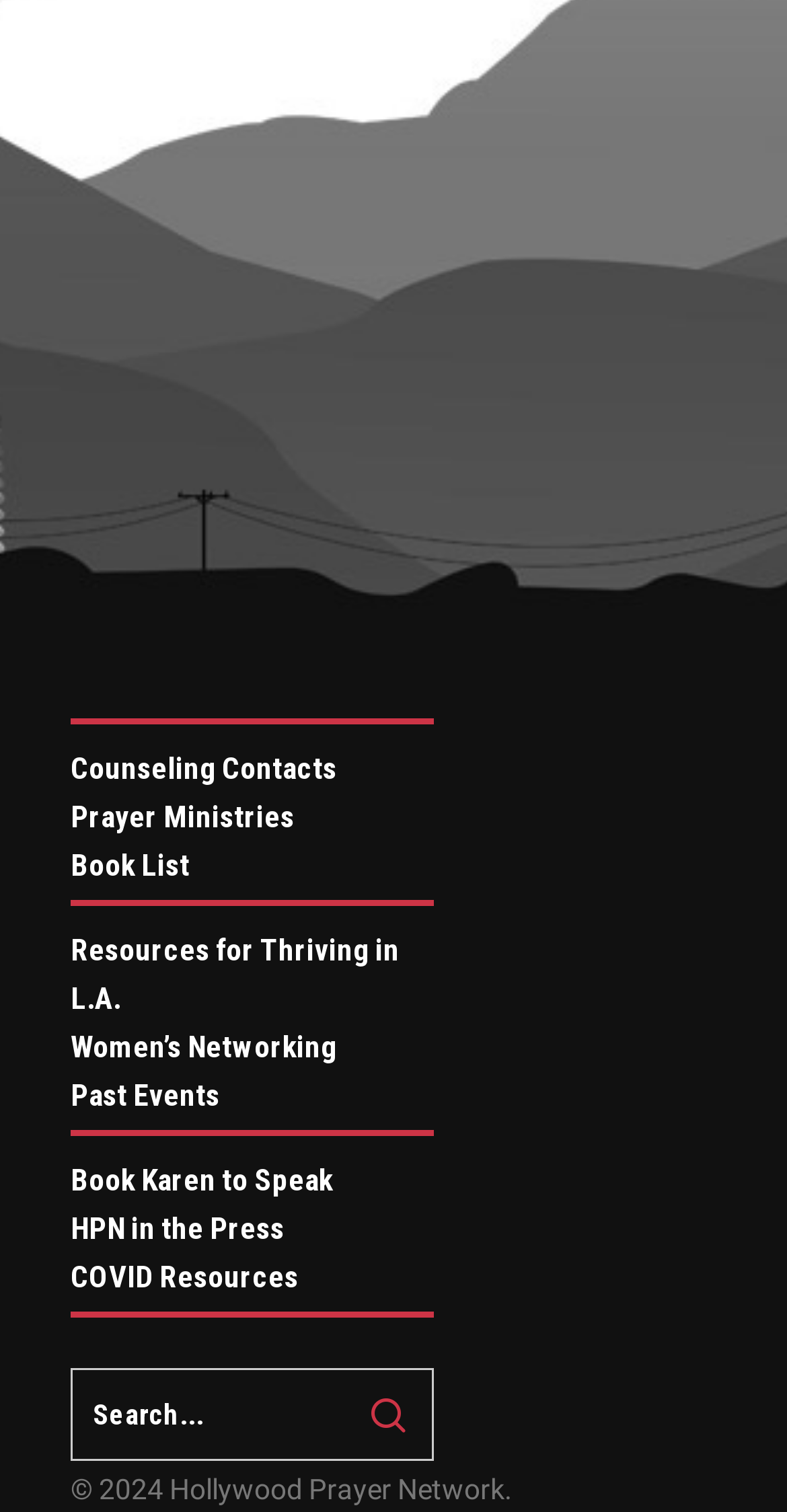Identify the bounding box coordinates of the region I need to click to complete this instruction: "Explore Prayer Ministries".

[0.09, 0.528, 0.374, 0.552]